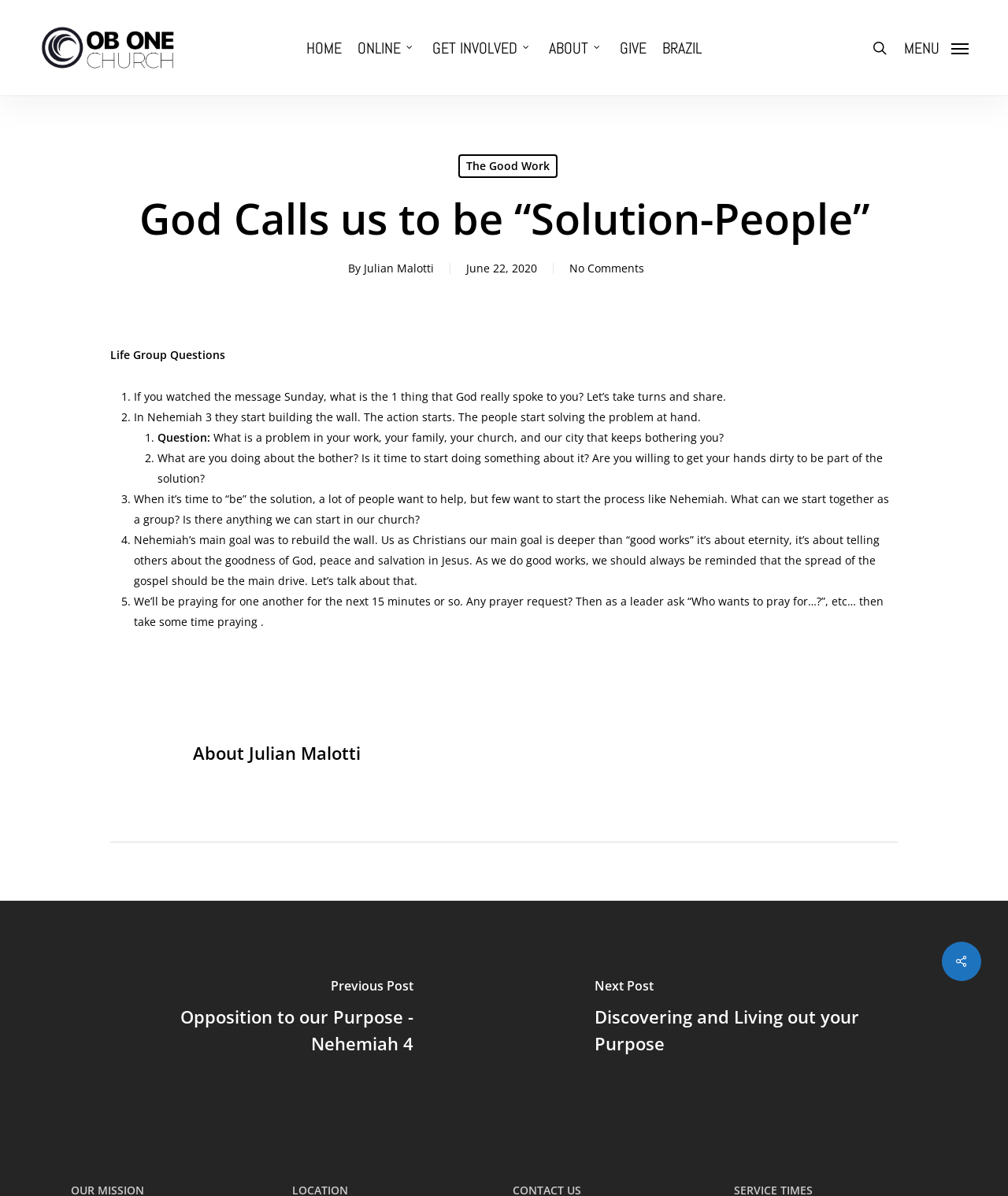Give a detailed overview of the webpage's appearance and contents.

This webpage is about a church, OB One Church, and its online content. At the top, there is a navigation menu with links to "HOME", "ABOUT", "GIVE", "BRAZIL", and a search function. Below the navigation menu, there is a prominent heading that reads "God Calls us to be 'Solution-People'". 

To the right of the heading, there is a link to "The Good Work" and an image of the author, Julian Malotti, with a brief description "By Julian Malotti" and the date "June 22, 2020". There is also a link to "No Comments" below the author's information.

The main content of the webpage is an article with a series of questions and discussion points related to a sermon or message. The article is divided into sections with headings and list markers. The content appears to be a guide for a life group discussion, with questions and prompts for the group to consider.

Below the main article, there is an image of Julian Malotti and a heading "About Julian Malotti". At the bottom of the page, there are links to previous and next posts, titled "Opposition to our Purpose - Nehemiah 4" and "Discovering and Living out your Purpose", respectively. There are also some social media links and a link to the top of the page.